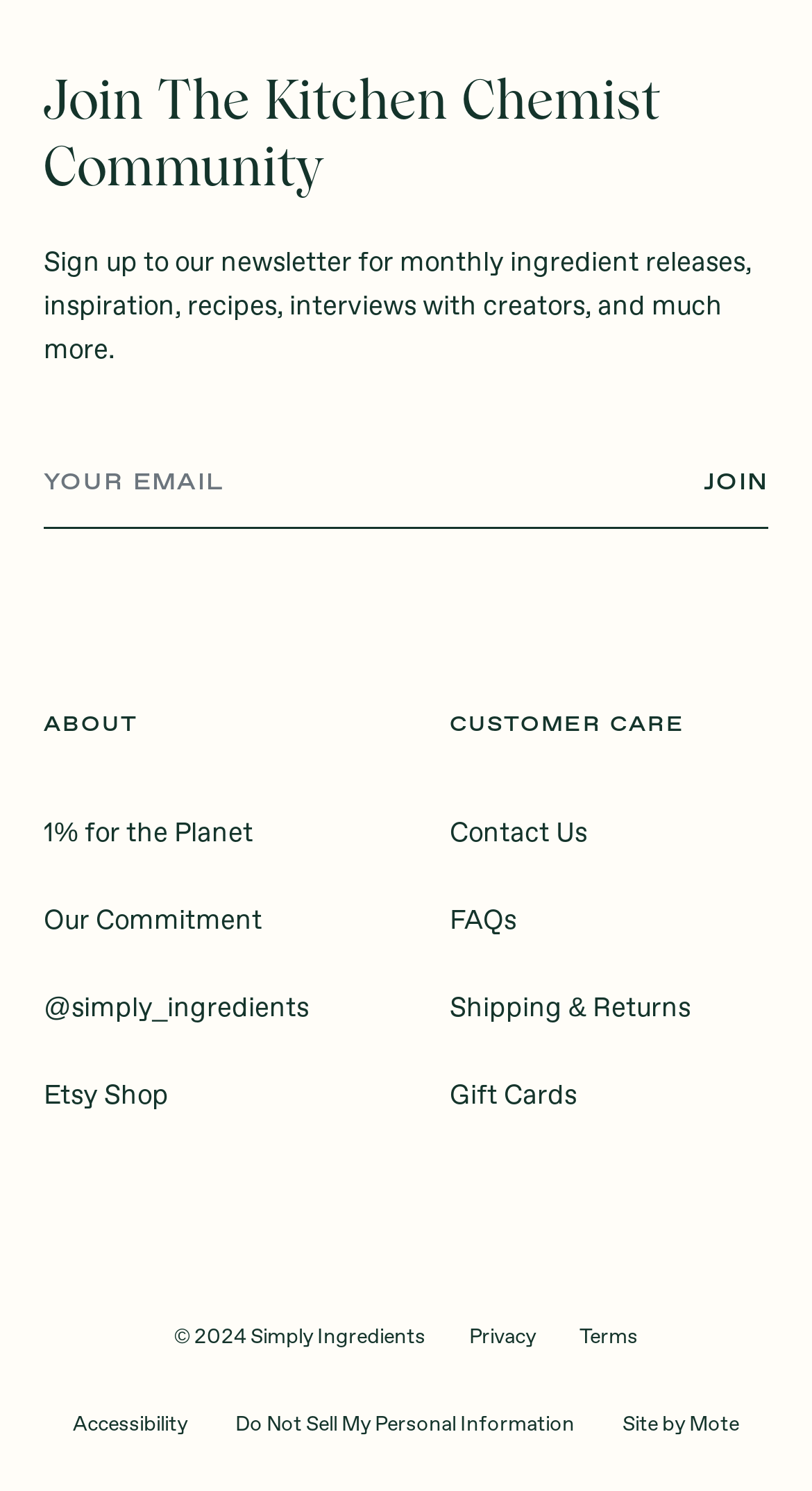Please give a concise answer to this question using a single word or phrase: 
What is the purpose of the 'Accessibility' button?

Accessibility settings